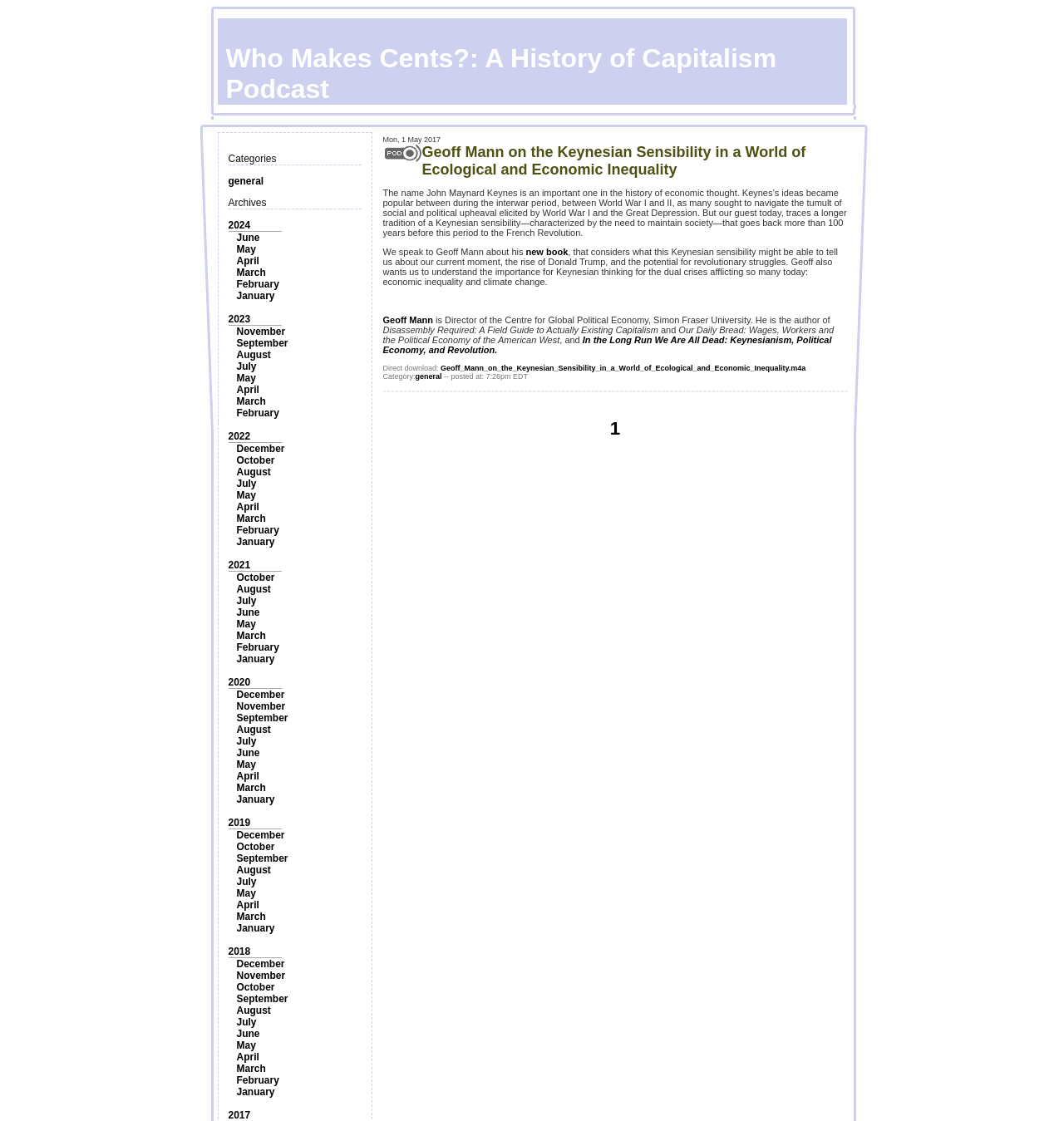How many months are listed in the 2024 archives?
Using the image, respond with a single word or phrase.

1